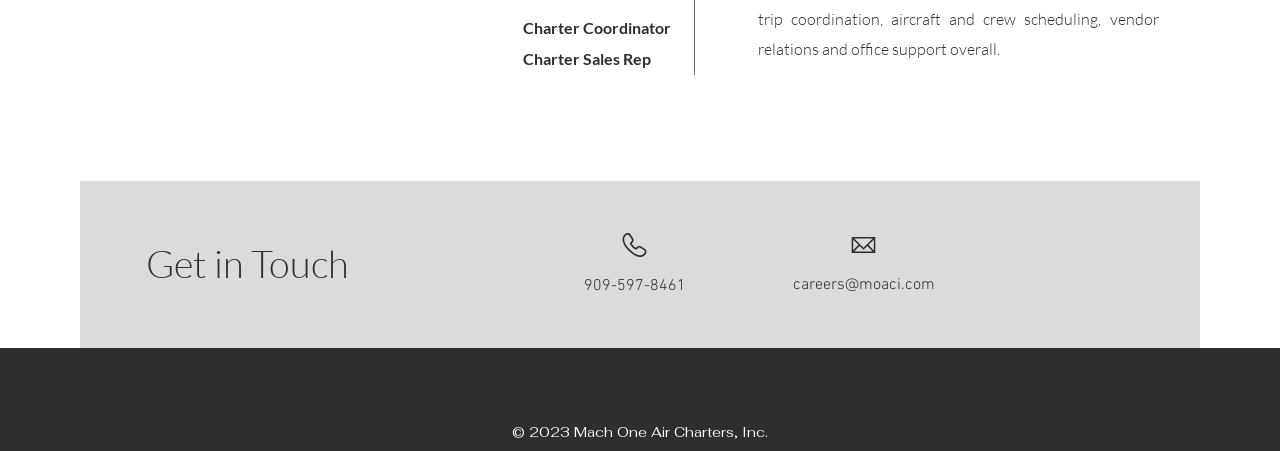What is the email address to contact for careers?
Using the picture, provide a one-word or short phrase answer.

careers@moaci.com